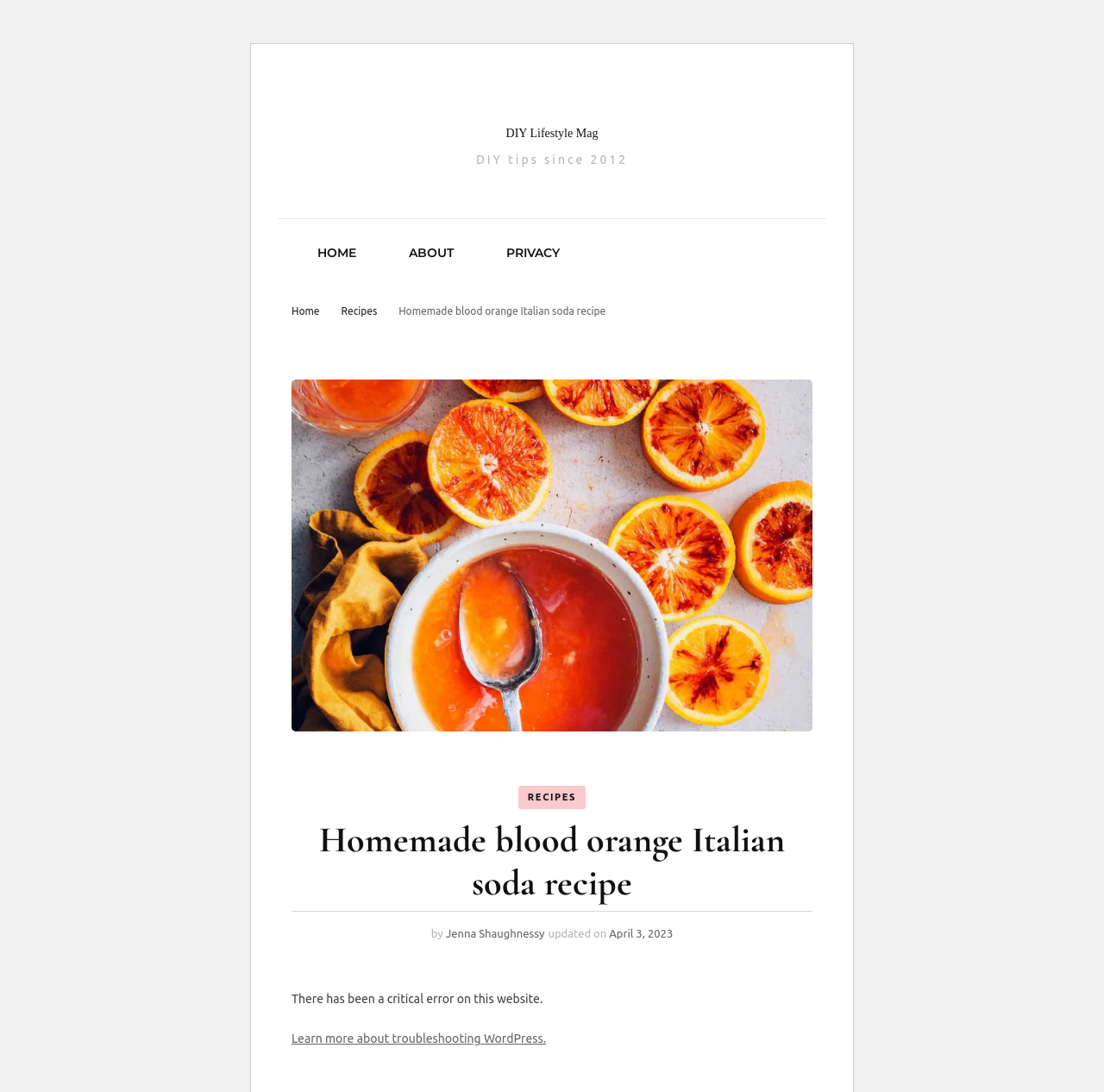Determine the bounding box coordinates of the section I need to click to execute the following instruction: "read about the author". Provide the coordinates as four float numbers between 0 and 1, i.e., [left, top, right, bottom].

[0.404, 0.849, 0.493, 0.86]